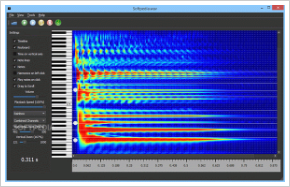What is displayed at the bottom of the interface?
Using the information from the image, give a concise answer in one word or a short phrase.

Timeline or frequency scale